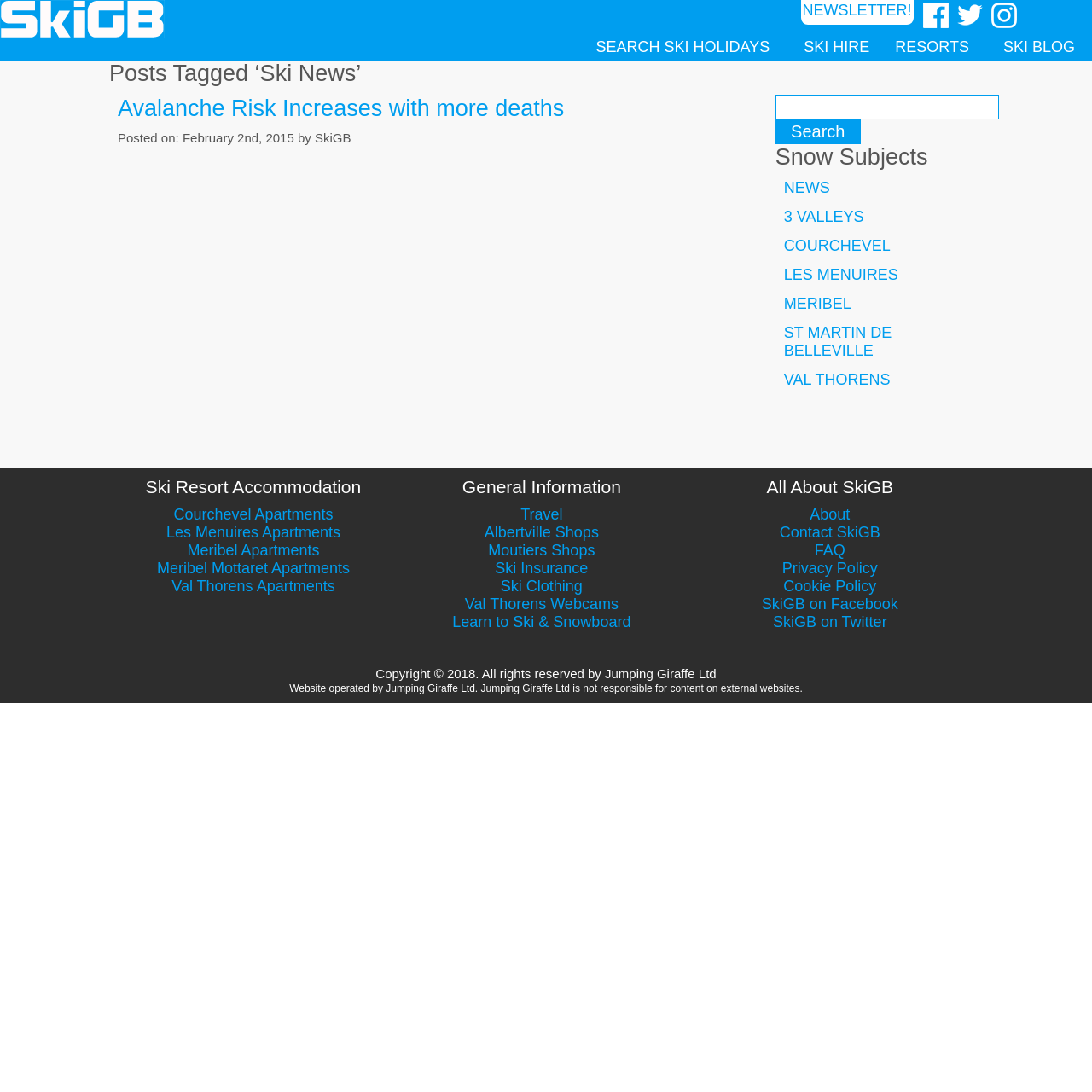Please provide the bounding box coordinates in the format (top-left x, top-left y, bottom-right x, bottom-right y). Remember, all values are floating point numbers between 0 and 1. What is the bounding box coordinate of the region described as: Meribel Mottaret Apartments

[0.144, 0.512, 0.32, 0.528]